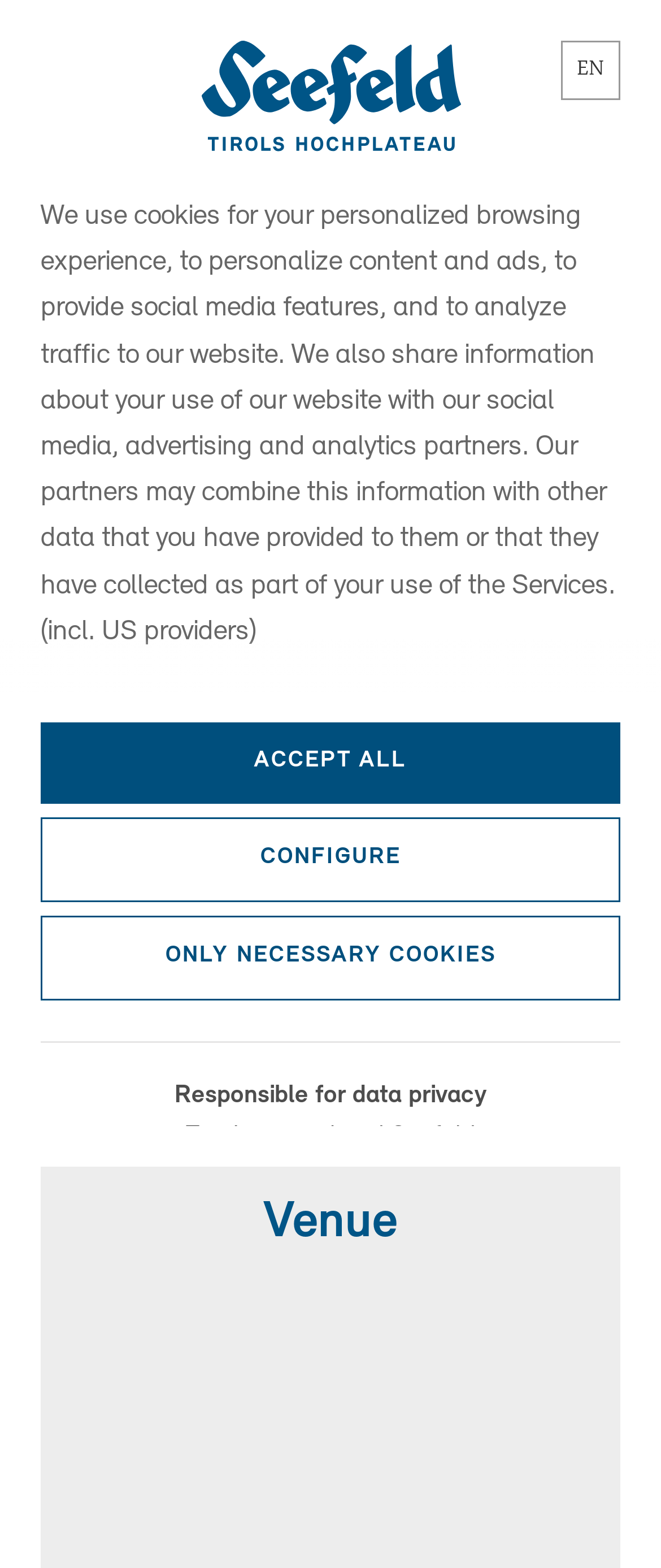What is the name of the organization responsible for data privacy?
Look at the image and provide a short answer using one word or a phrase.

Tourismusverband Seefeld